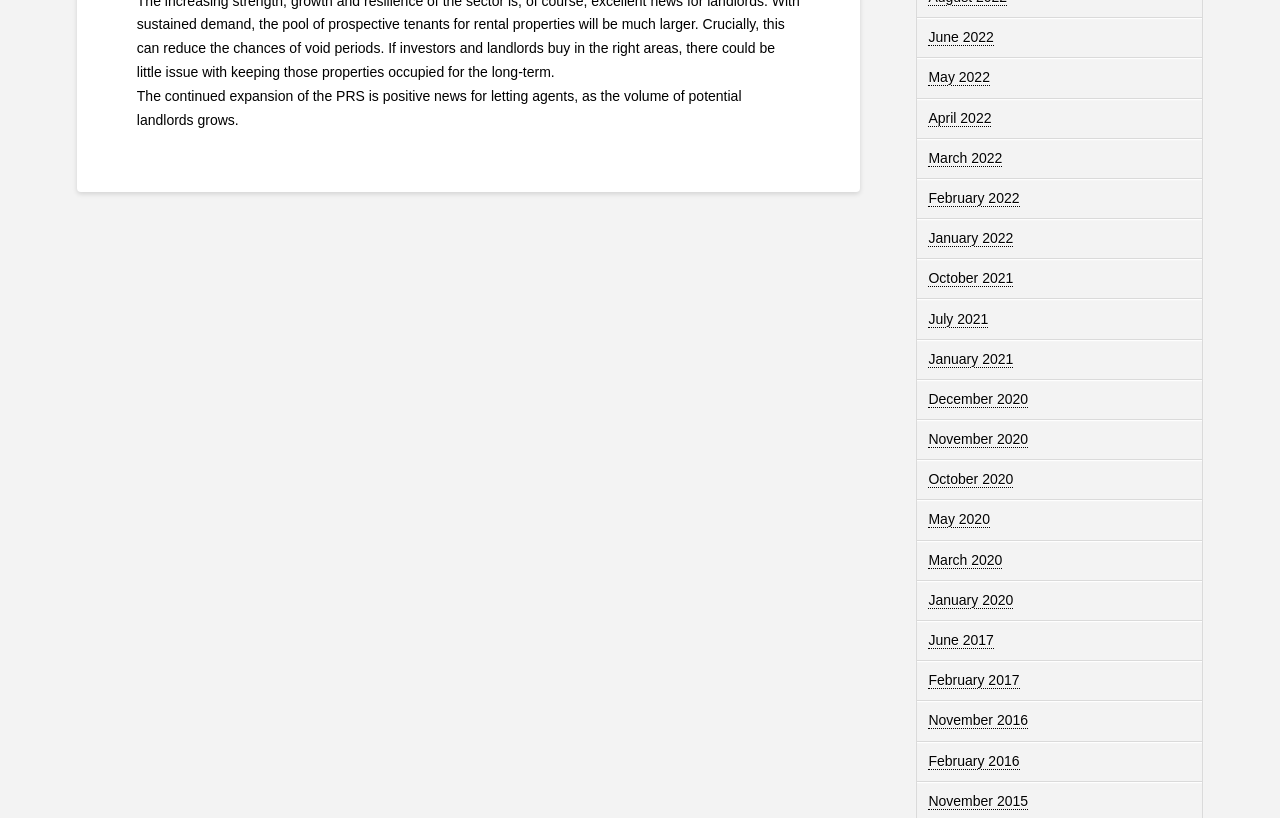Please identify the bounding box coordinates of the element's region that I should click in order to complete the following instruction: "View news for April 2022". The bounding box coordinates consist of four float numbers between 0 and 1, i.e., [left, top, right, bottom].

[0.725, 0.134, 0.775, 0.155]